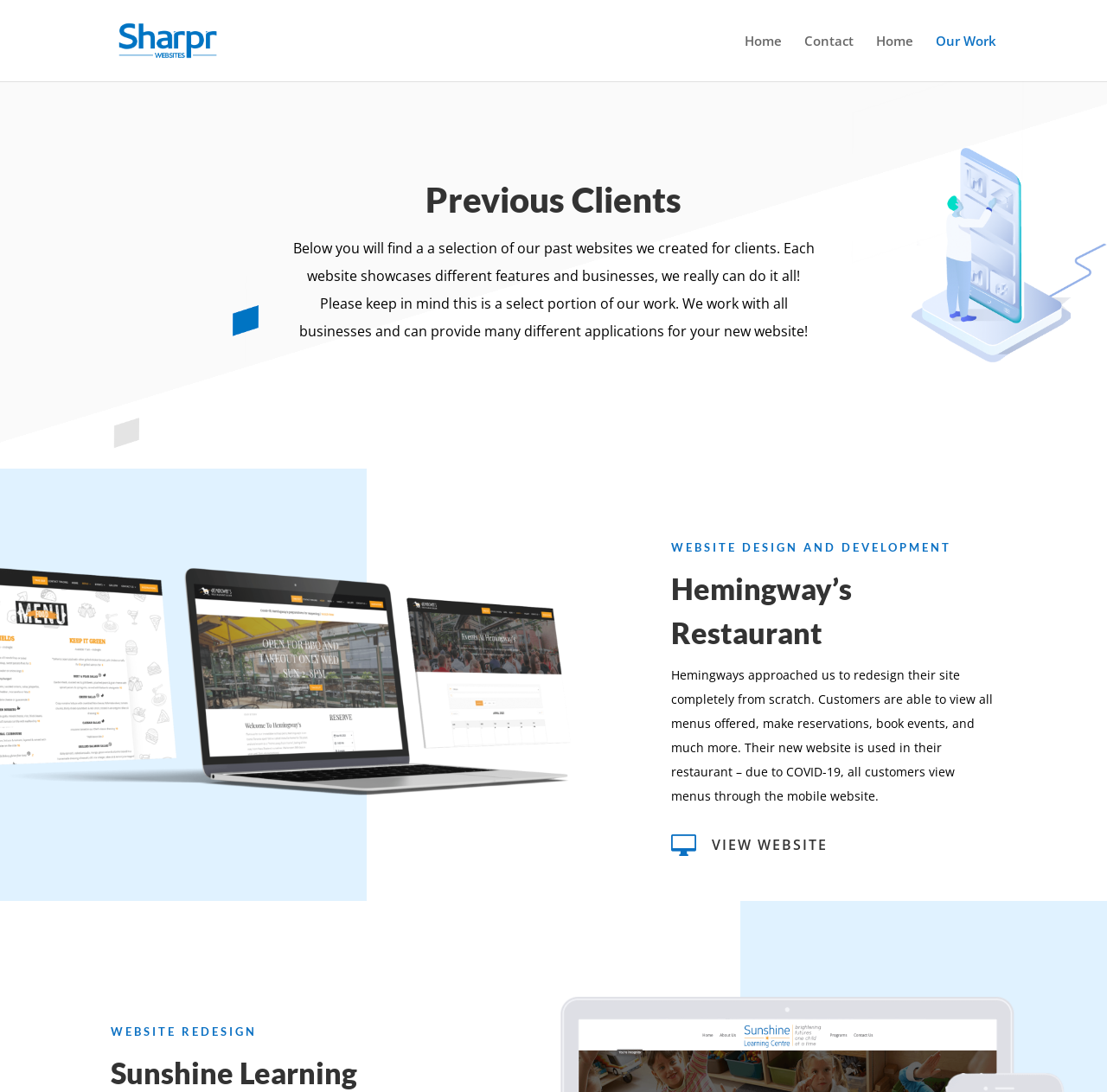Please identify the coordinates of the bounding box for the clickable region that will accomplish this instruction: "view previous clients".

[0.258, 0.159, 0.742, 0.214]